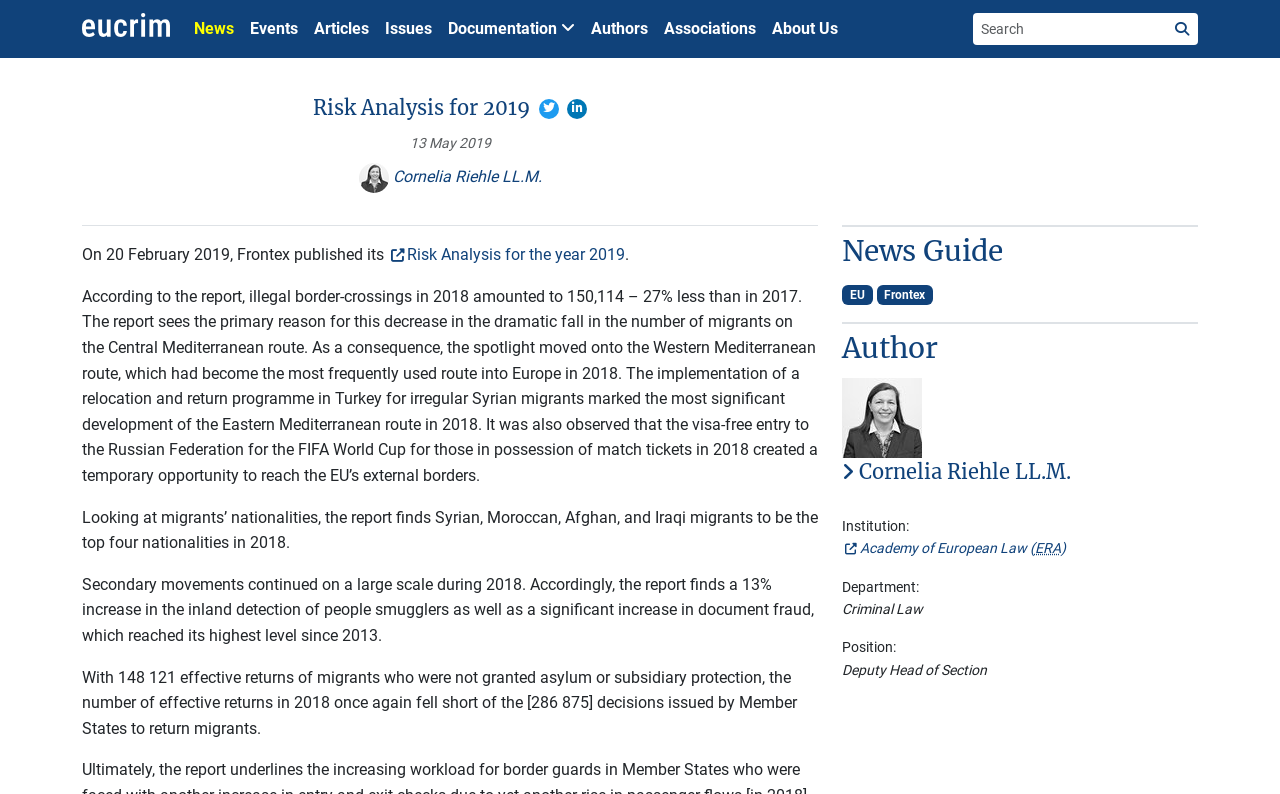Please mark the clickable region by giving the bounding box coordinates needed to complete this instruction: "View documentation".

[0.343, 0.01, 0.455, 0.062]